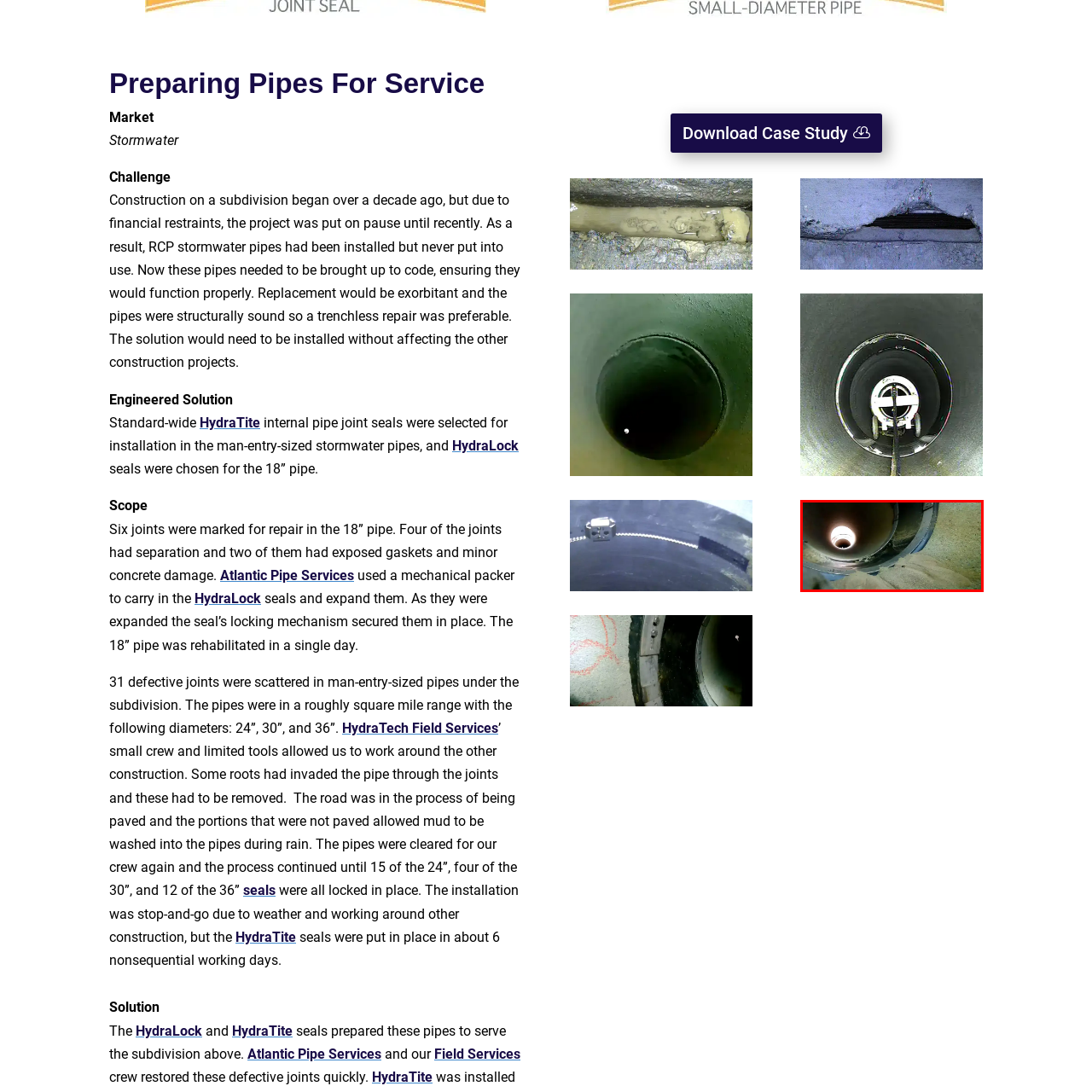Concentrate on the image area surrounded by the red border and answer the following question comprehensively: What is visible at the bottom of the pipe?

The smooth and cylindrical interior of the pipe shows visible sand and debris that have settled at the bottom, indicating a recent maintenance activity.